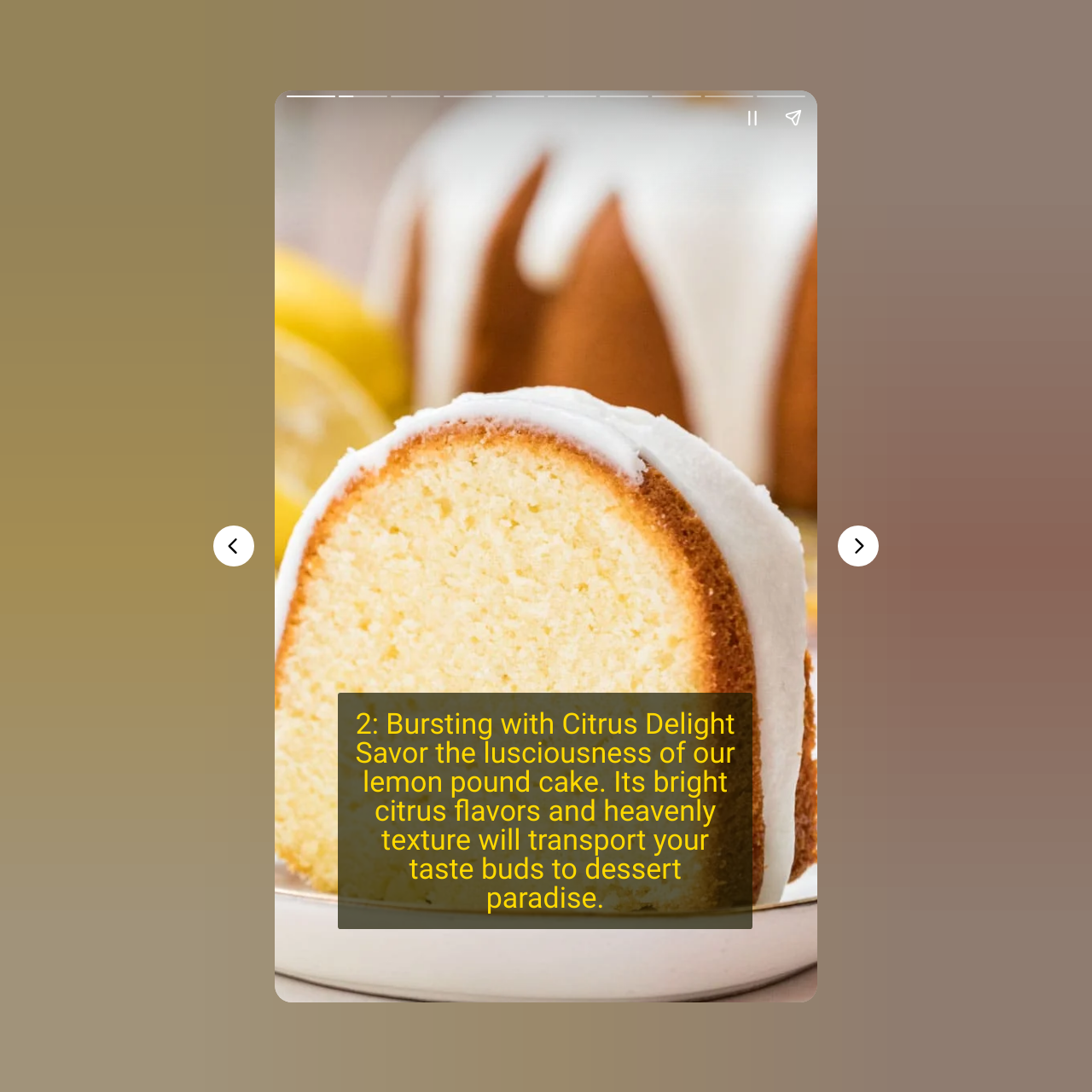Use a single word or phrase to answer the question: 
What is the purpose of the 'Previous page' and 'Next page' buttons?

Navigation